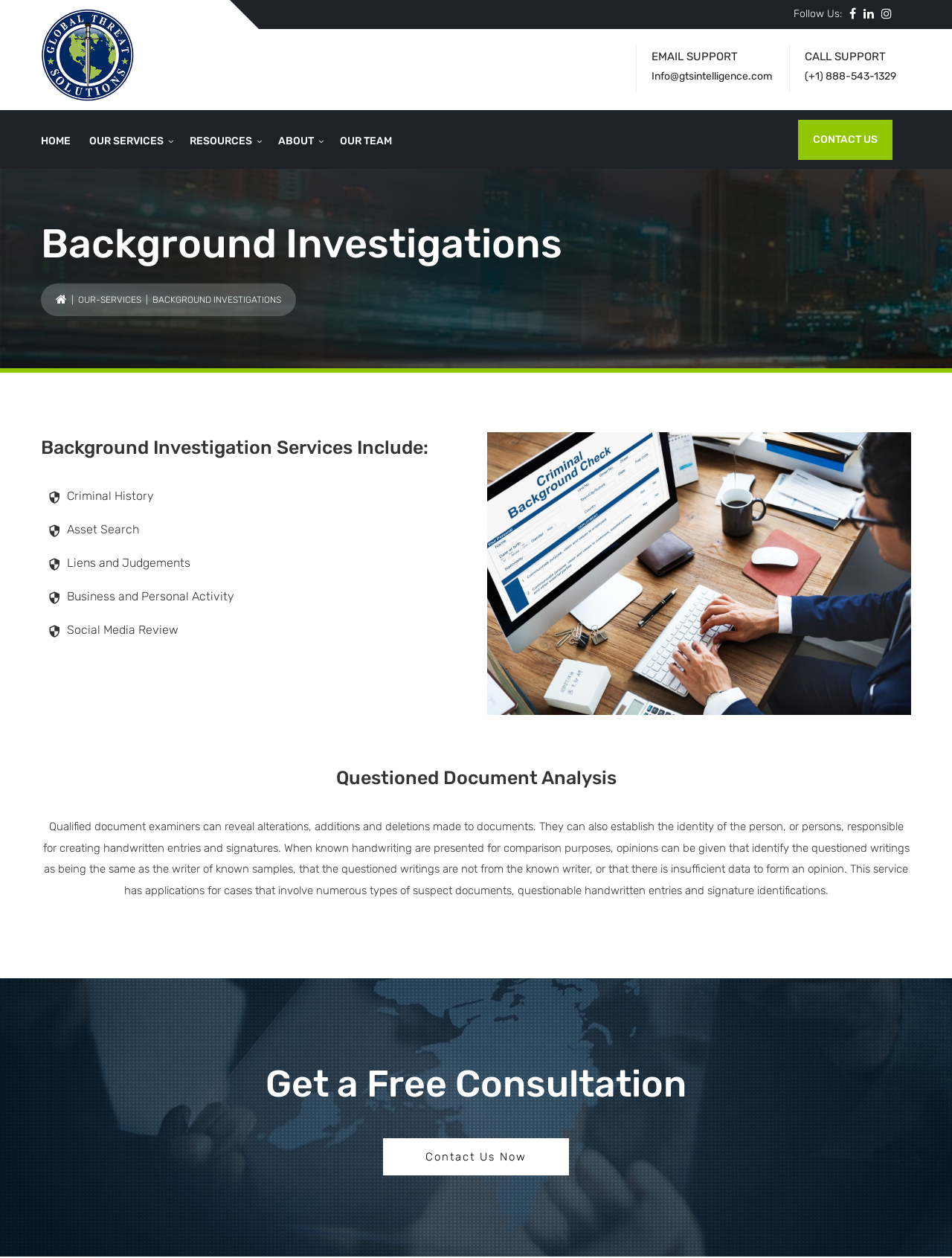Determine the bounding box coordinates of the region to click in order to accomplish the following instruction: "Learn more about our services". Provide the coordinates as four float numbers between 0 and 1, specifically [left, top, right, bottom].

[0.094, 0.098, 0.191, 0.124]